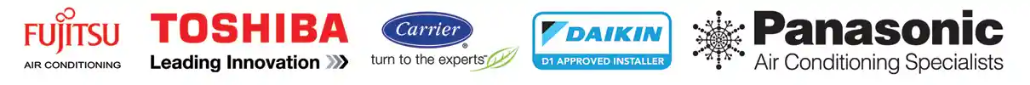What certification does Daikin have?
Look at the image and respond with a single word or a short phrase.

D1 Approved Installer